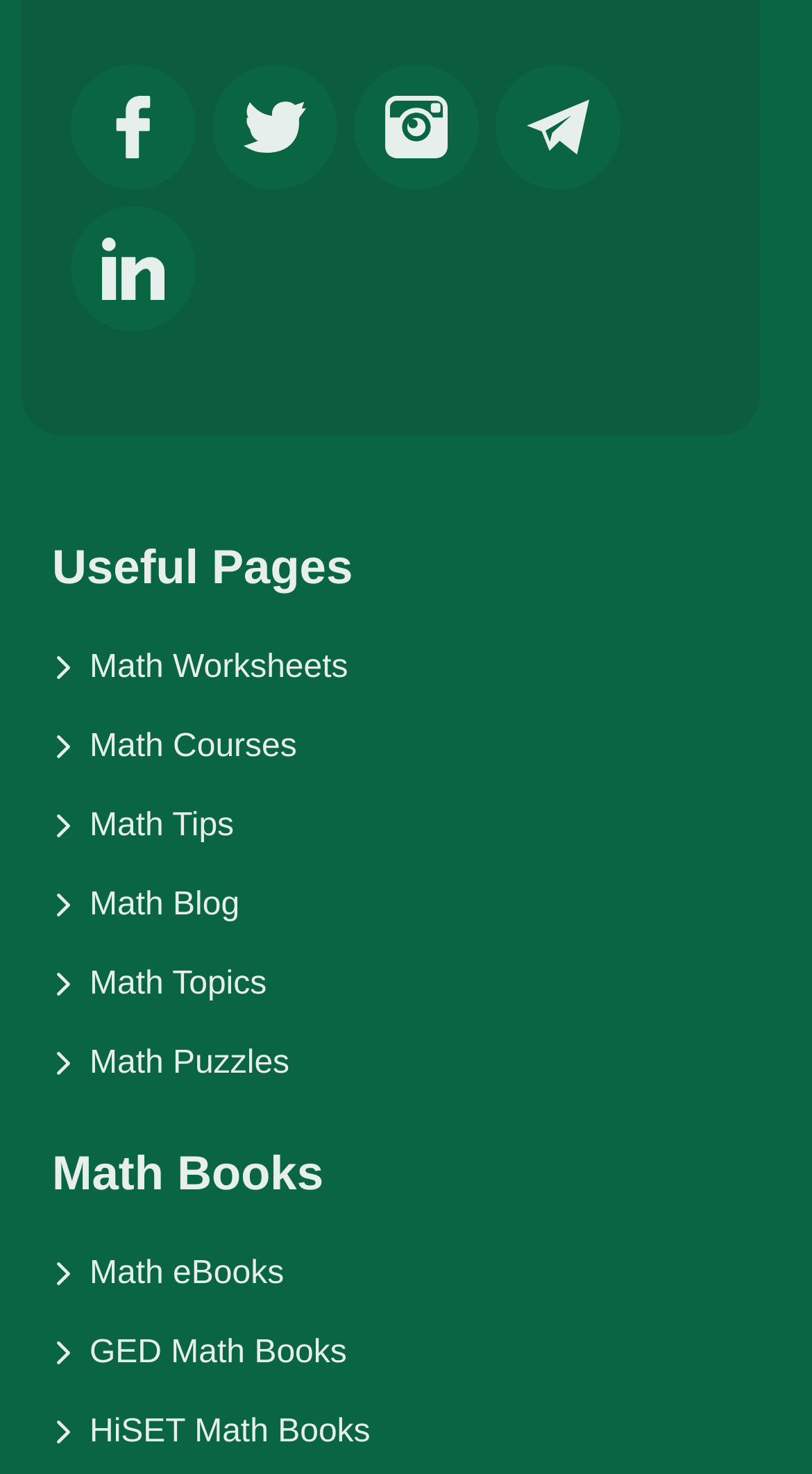Please specify the bounding box coordinates of the clickable region to carry out the following instruction: "Explore Math Worksheets". The coordinates should be four float numbers between 0 and 1, in the format [left, top, right, bottom].

[0.064, 0.44, 0.936, 0.466]